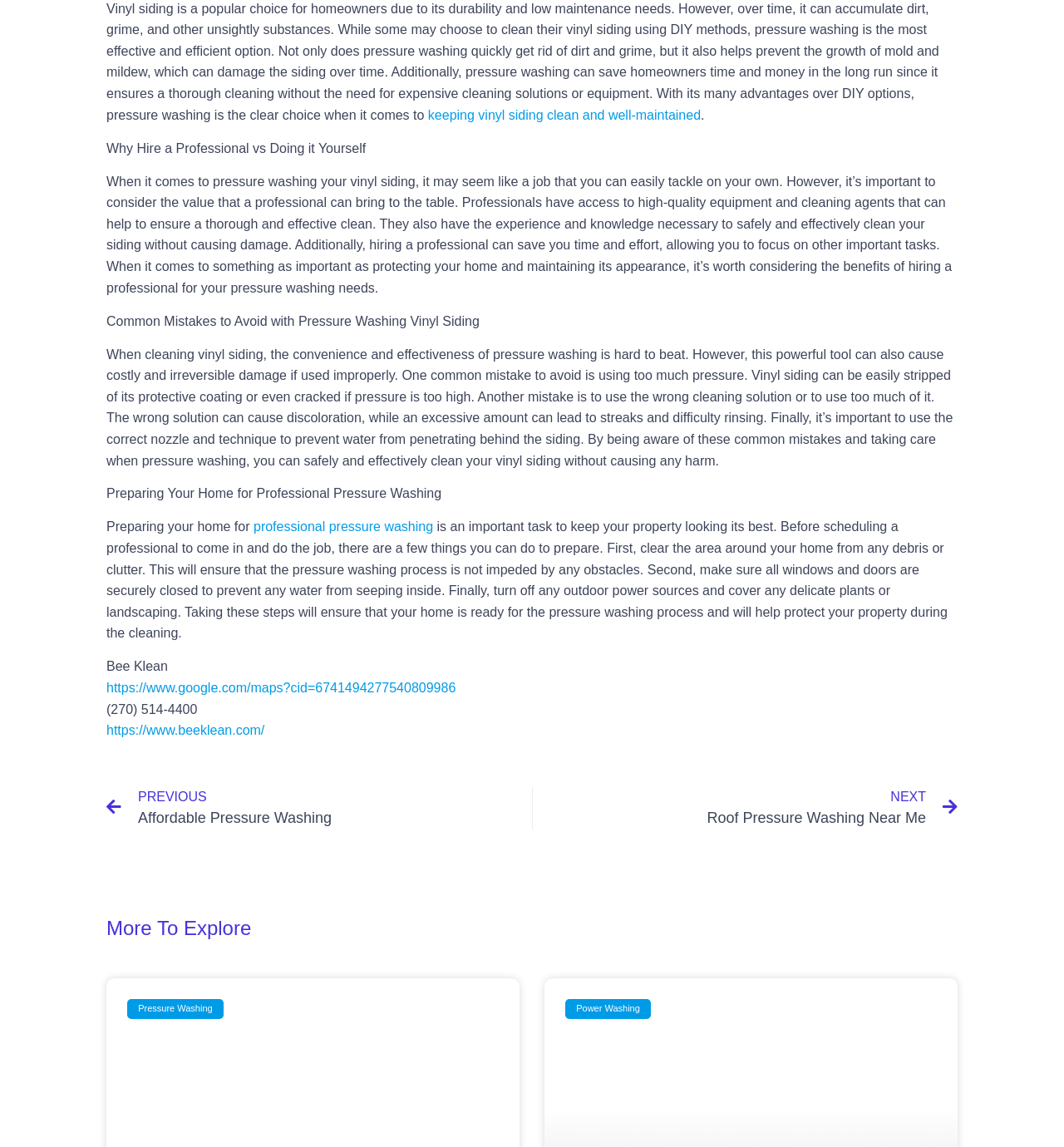Identify the bounding box for the described UI element. Provide the coordinates in (top-left x, top-left y, bottom-right x, bottom-right y) format with values ranging from 0 to 1: News & Views

None